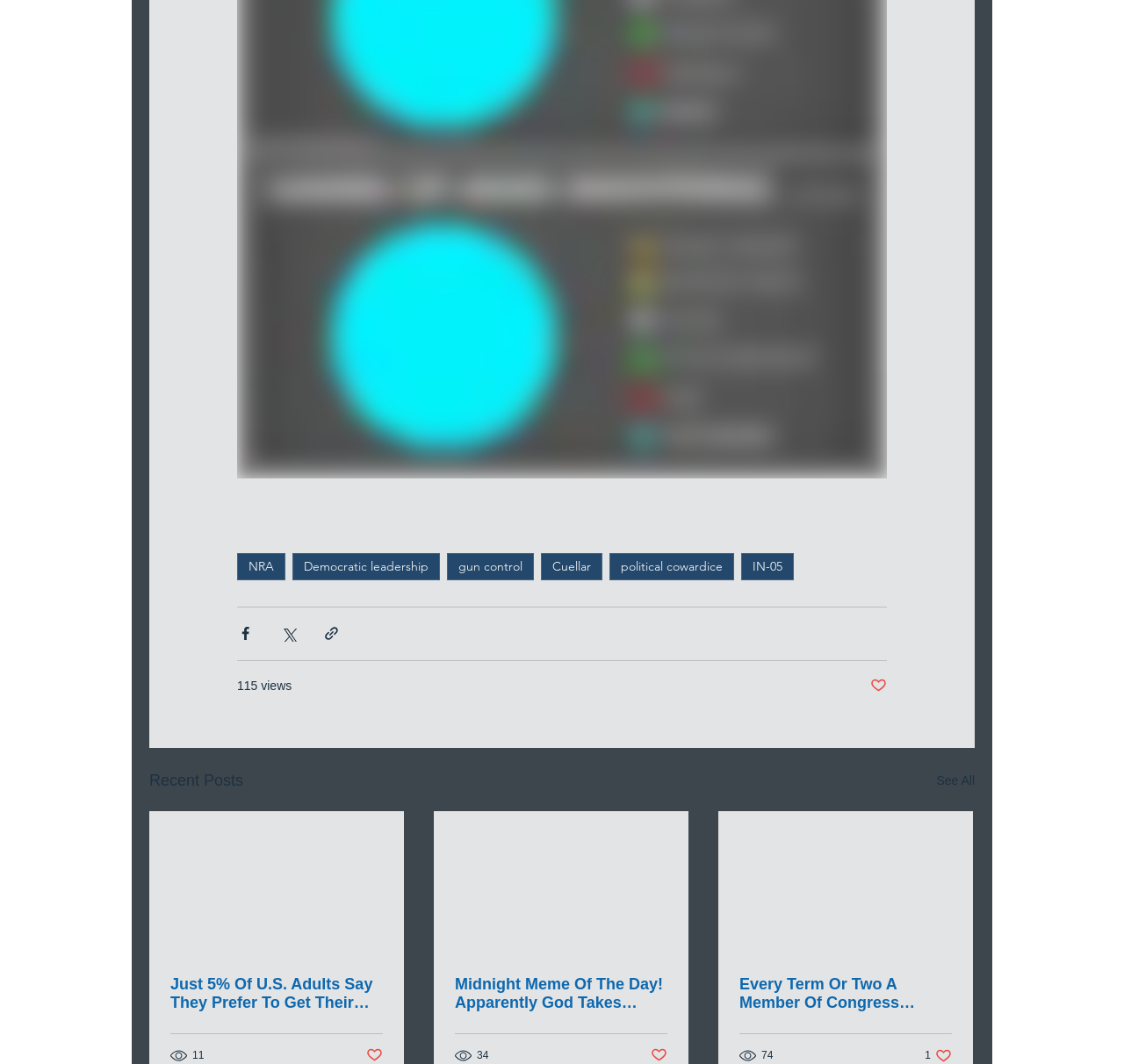How many likes does the last post have?
Refer to the image and give a detailed answer to the query.

I looked at the last post and found the like count, which is indicated by the text '1 like. Post not marked as liked'.